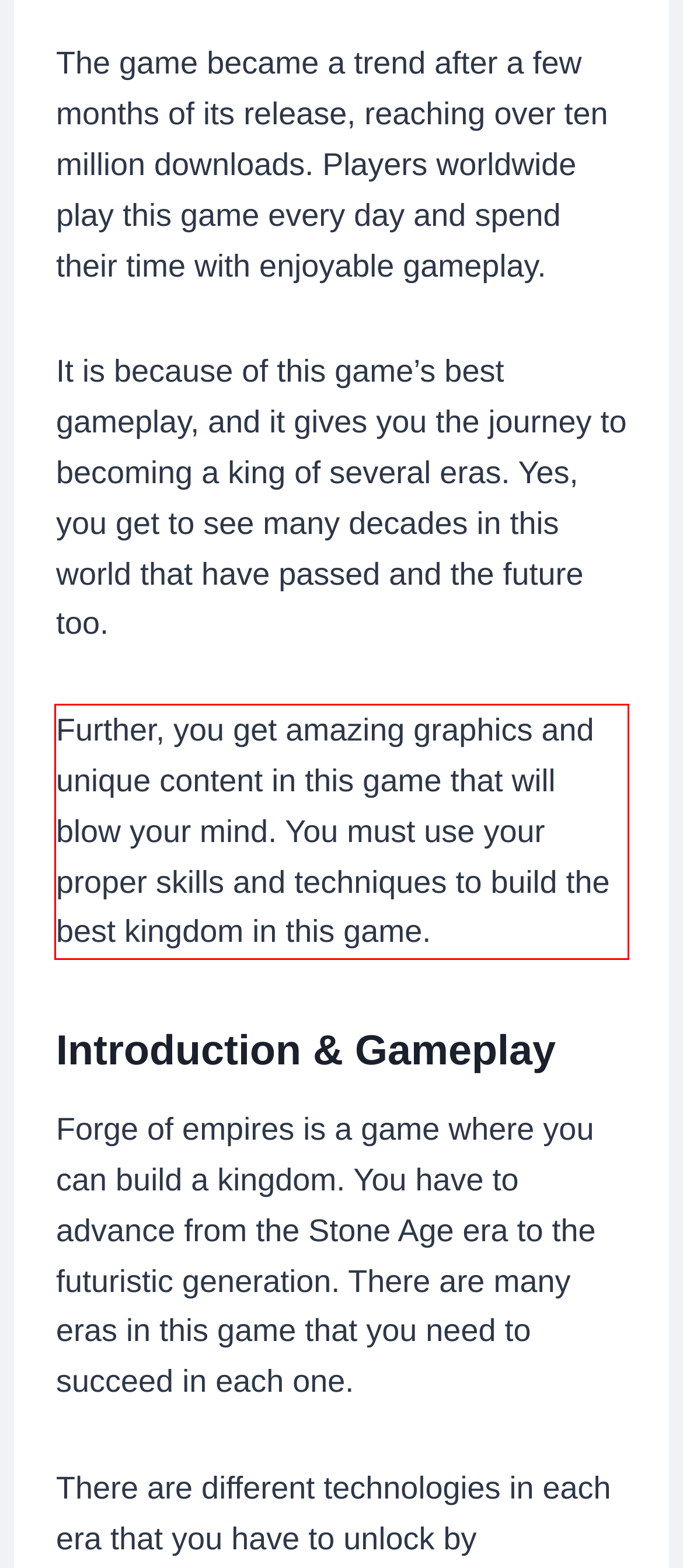Analyze the screenshot of a webpage where a red rectangle is bounding a UI element. Extract and generate the text content within this red bounding box.

Further, you get amazing graphics and unique content in this game that will blow your mind. You must use your proper skills and techniques to build the best kingdom in this game.